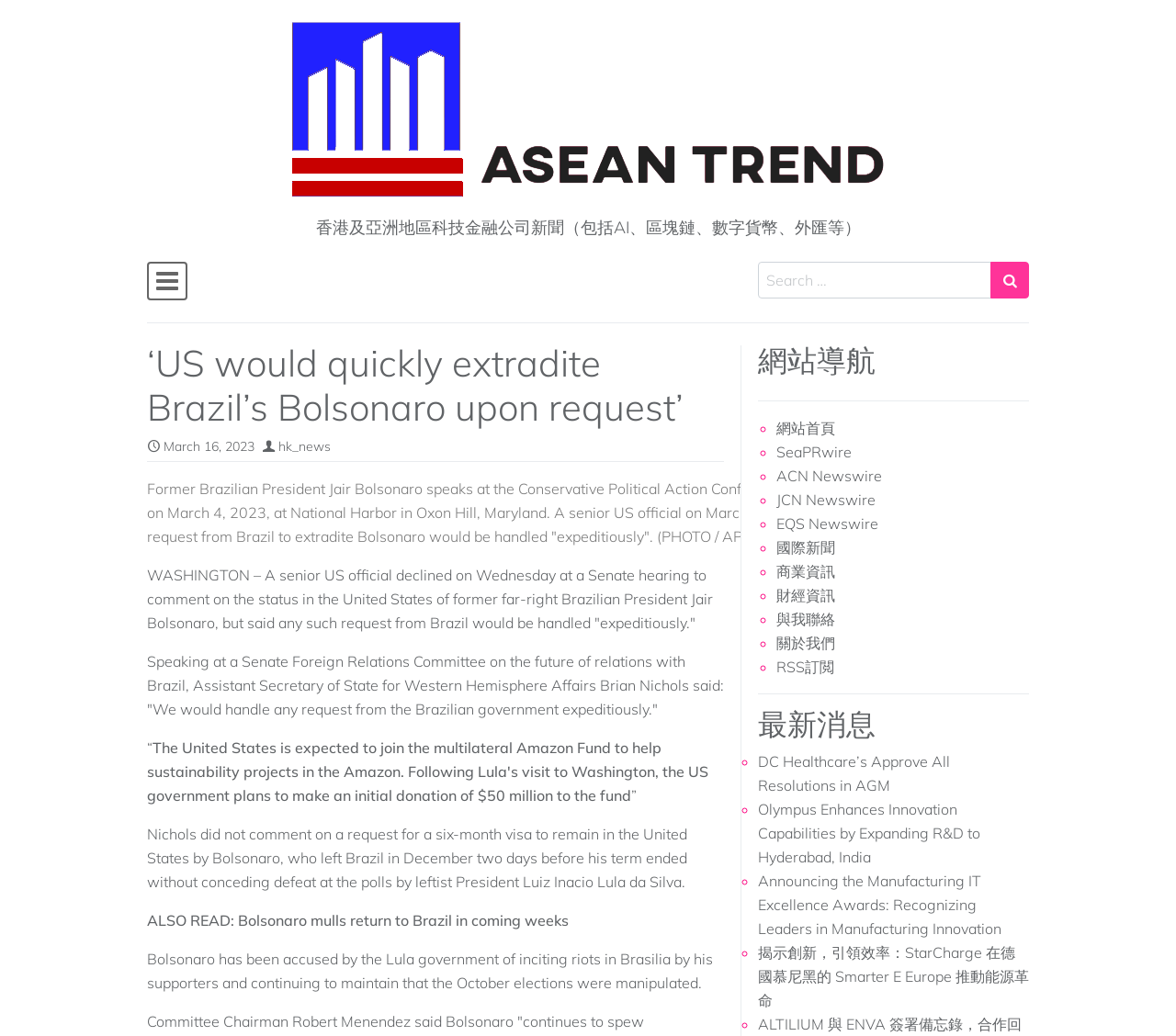Produce an elaborate caption capturing the essence of the webpage.

This webpage appears to be a news article page, with a focus on US-Brazil relations and politics. At the top of the page, there is a navigation menu with a toggle button, followed by a search bar. Below the navigation menu, there is a header section with a title "‘US would quickly extradite Brazil’s Bolsonaro upon request’" and a subtitle with the date "March 16, 2023".

The main content of the page is divided into several sections. The first section is a news article about the US government's stance on extraditing former Brazilian President Jair Bolsonaro. The article includes a photo of Bolsonaro speaking at a conference. The text is divided into several paragraphs, with quotes from a senior US official and details about Bolsonaro's situation.

Below the news article, there is a section with links to related news articles, including "Bolsonaro mulls return to Brazil in coming weeks" and "Bolsonaro has been accused by the Lula government of inciting riots in Brasilia".

On the right-hand side of the page, there is a sidebar with a list of links to other news categories, including "網站首頁", "SeaPRwire", "ACN Newswire", and "國際新聞". There is also a section with a list of latest news articles, including "DC Healthcare’s Approve All Resolutions in AGM" and "Olympus Enhances Innovation Capabilities by Expanding R&D to Hyderabad, India".

Overall, the webpage appears to be a news article page with a focus on US-Brazil relations and politics, with a simple and organized layout.